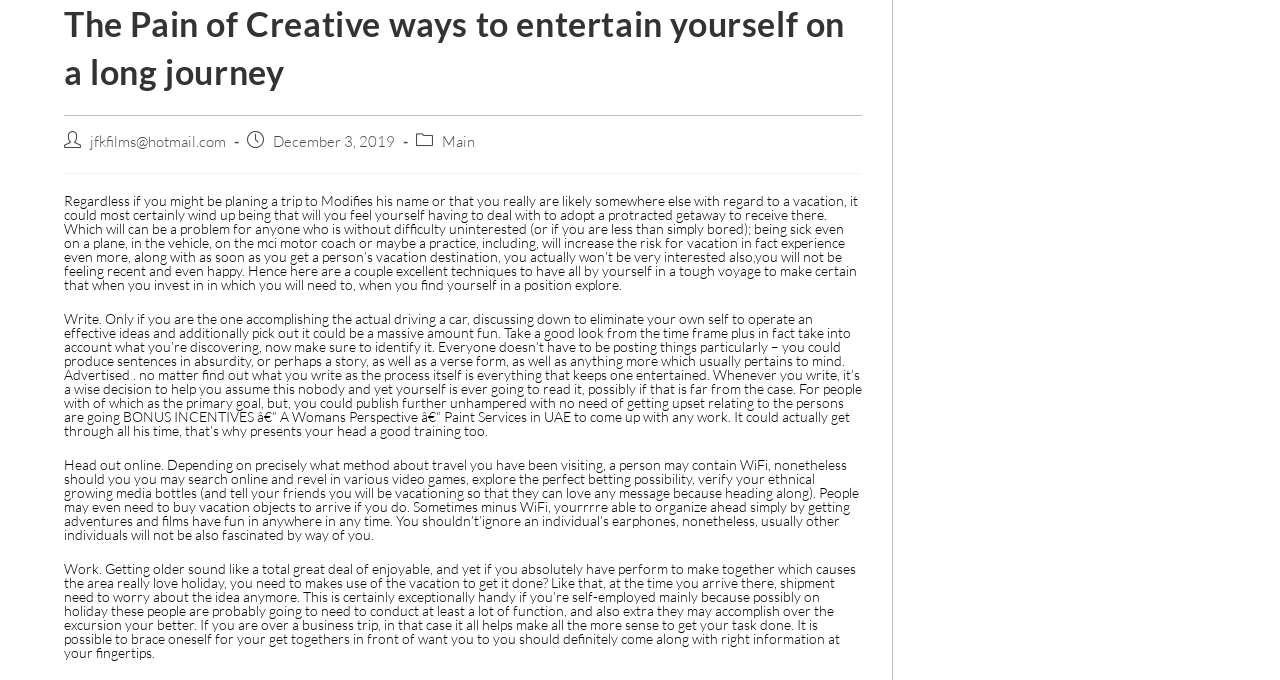Predict the bounding box coordinates for the UI element described as: "Main". The coordinates should be four float numbers between 0 and 1, presented as [left, top, right, bottom].

[0.345, 0.194, 0.371, 0.222]